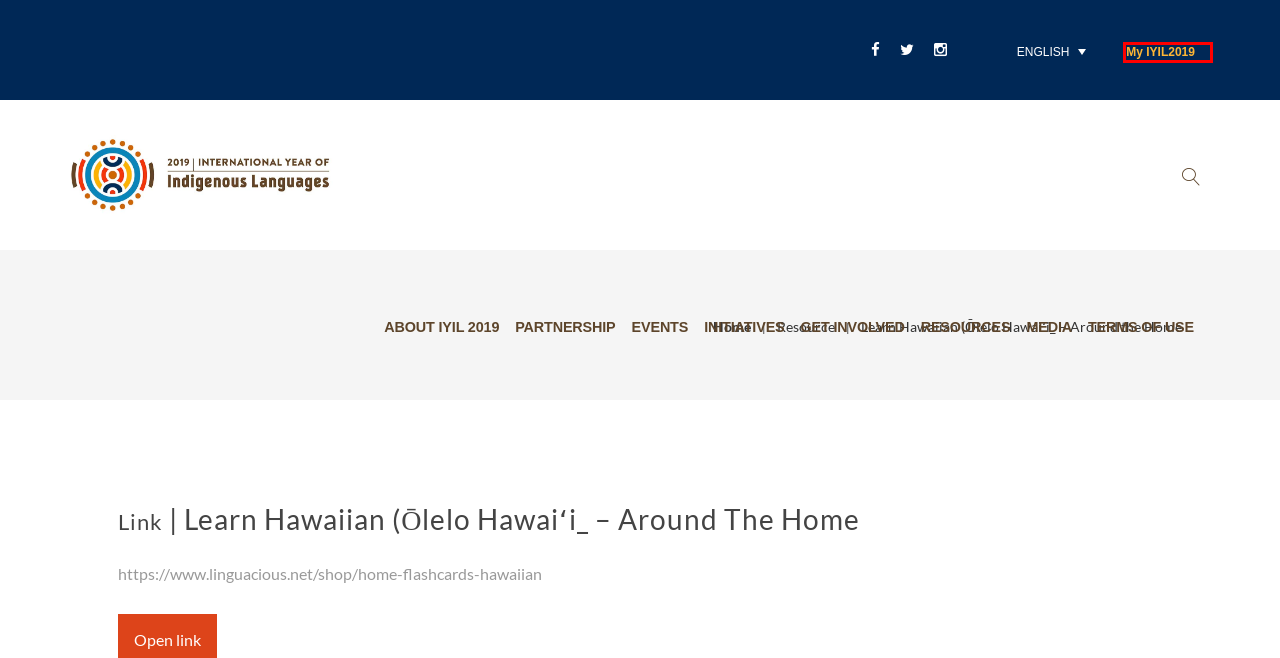Review the webpage screenshot provided, noting the red bounding box around a UI element. Choose the description that best matches the new webpage after clicking the element within the bounding box. The following are the options:
A. Initiatives - 2019 - International Year of Indigenous Language
B. Log In ‹ 2019 – International Year of Indigenous Language — WordPress
C. Media - 2019 - International Year of Indigenous Language
D. Partnership - 2019 - International Year of Indigenous Language
E. Resources - 2019 - International Year of Indigenous Language
F. 2019 - International Year of Indigenous Language
G. Resources Archive - 2019 - International Year of Indigenous Language
H. About IYIL 2019 - 2019 - International Year of Indigenous Language

B